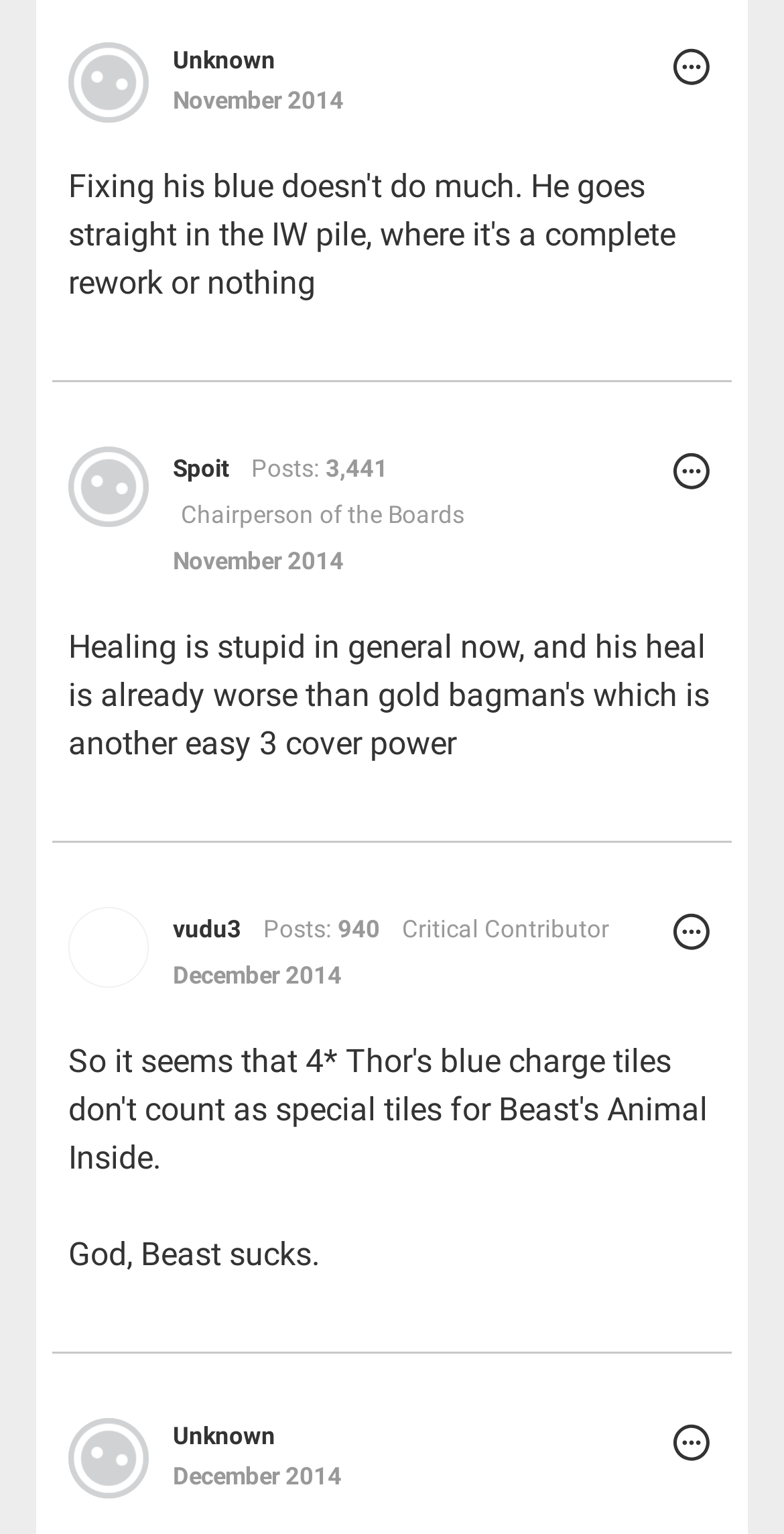What is the date of the last post by 'vudu3'?
Please use the image to deliver a detailed and complete answer.

I found the link 'vudu3' and its corresponding post date, which is '2 December 2014', indicated by the link 'December 2014' and the time '2 December 2014, 12:17'.